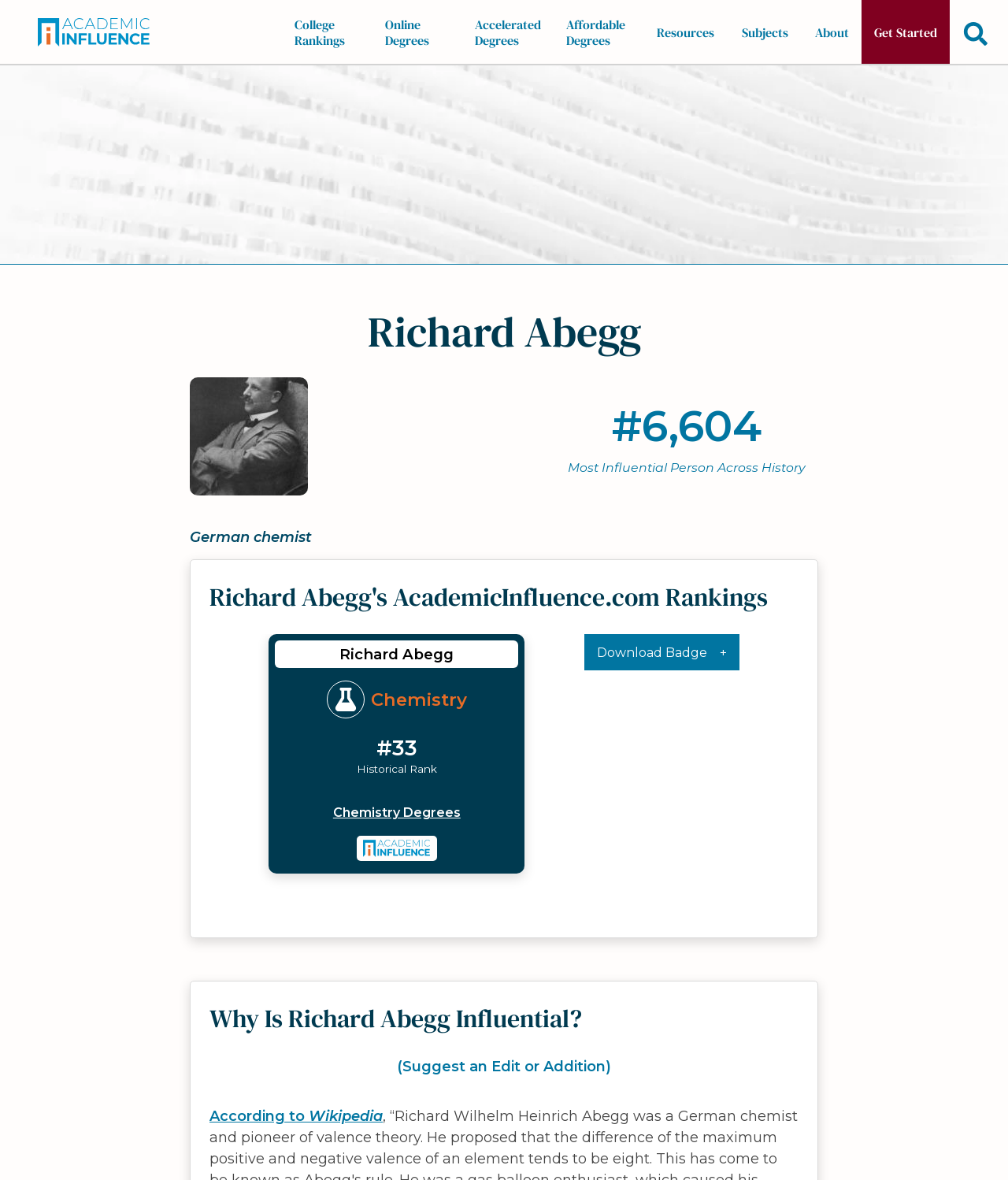What is Richard Abegg's profession?
Please provide a comprehensive answer based on the details in the screenshot.

I found the answer by reading the static text 'German chemist' which is located below the heading 'Richard Abegg' and above the section 'Richard Abegg's Academic Influence.com Rankings'.